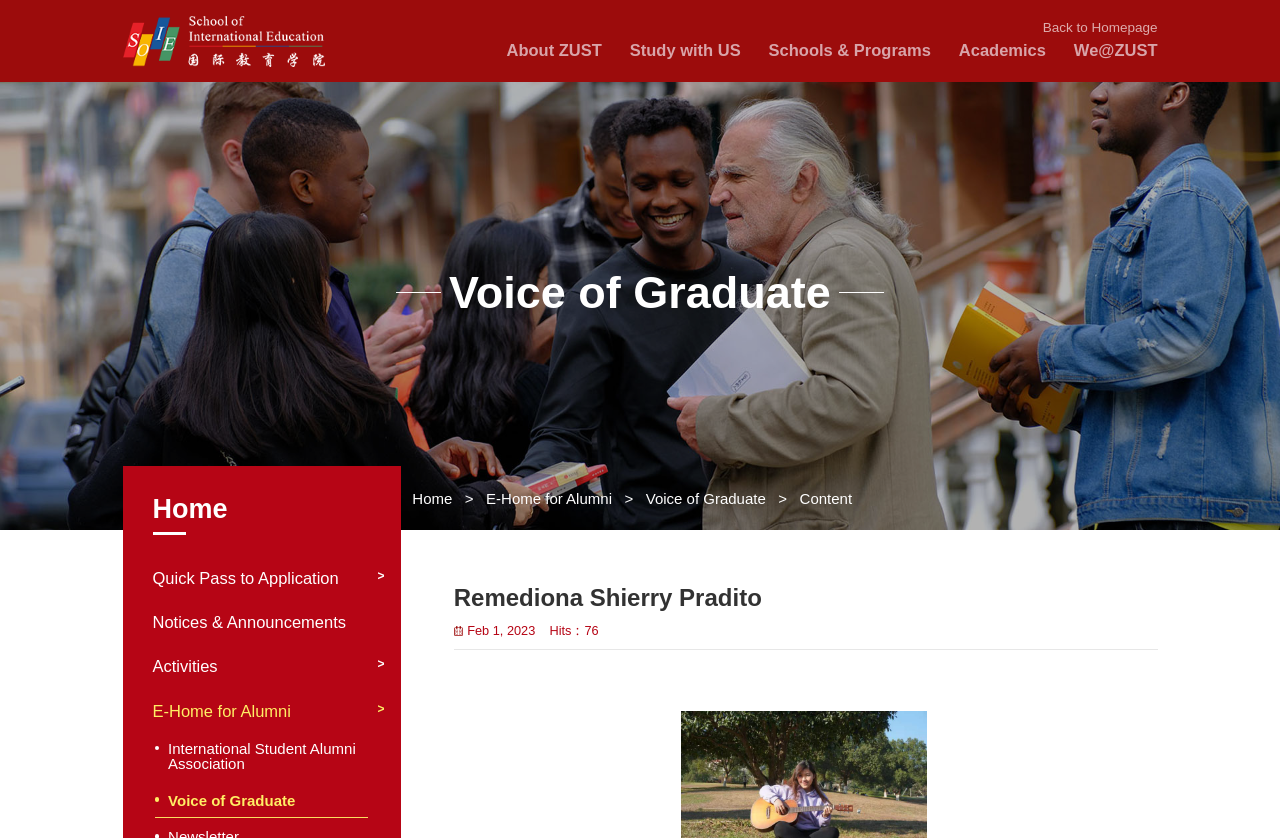Offer a comprehensive description of the webpage’s content and structure.

The webpage is about Remediona Shierry Pradito, likely a personal or academic profile, affiliated with the School of International Education. 

At the top, there is a header section that spans the entire width of the page, containing a layout table with a link and an image. Below this header, there are three links with headings: "About ZUST", "Study with US", and "Schools & Programs", arranged horizontally and taking up about half of the page width.

A large image occupies the majority of the page, stretching from the top to about two-thirds of the way down. 

In the middle section, there is a heading "Voice of Graduate" positioned above a row of links, including "Home", "E-Home for Alumni", "Voice of Graduate", and "Content". These links are aligned horizontally and take up about half of the page width.

Towards the bottom, there is another heading "Home" positioned above a link "Quick Pass to Application" and a static text ">" on its right side. Below this, there is a static text "Remediona Shierry Pradito" that spans about half of the page width.